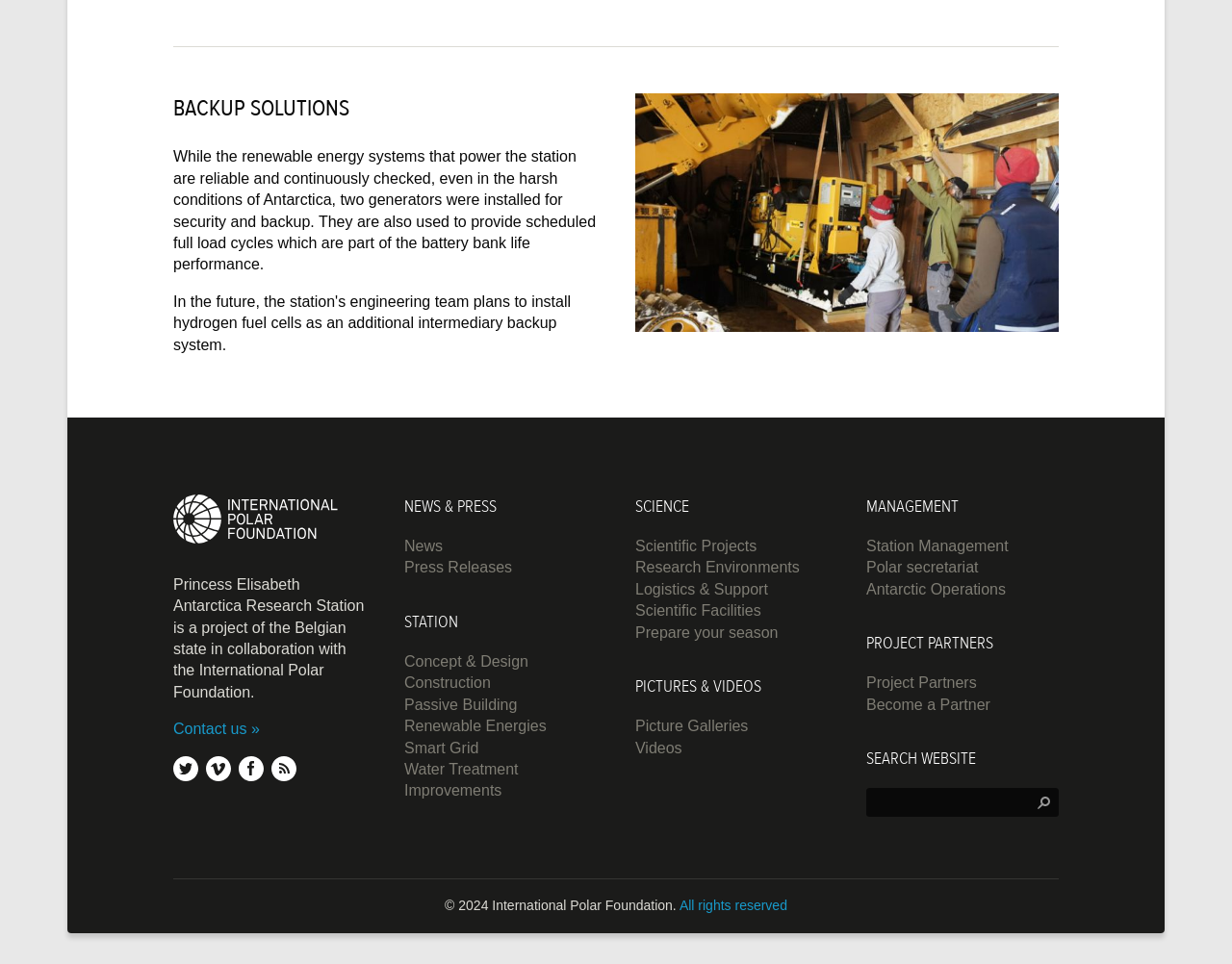Determine the bounding box coordinates for the region that must be clicked to execute the following instruction: "Search for something on the website".

[0.703, 0.818, 0.859, 0.848]